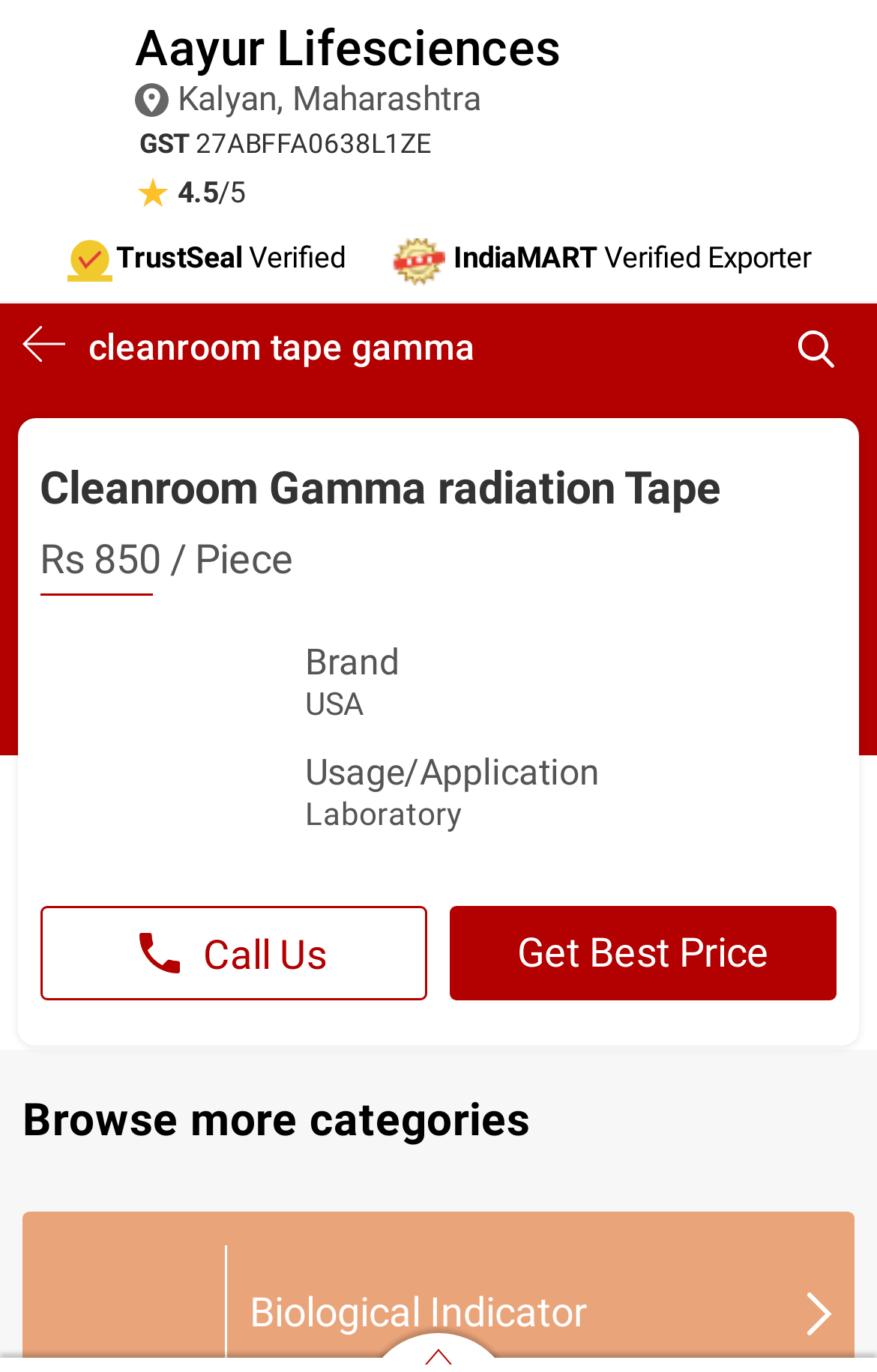Offer a meticulous description of the webpage's structure and content.

The webpage is about Aayur Lifesciences, a wholesale trader of cleanroom tape gamma, specifically the Cleanroom Gamma radiation Tape. At the top, there is a logo of Aayur Lifesciences, accompanied by a link to the company's name. Below this, there is a heading with the company's name and a link to "Kalyan, Maharashtra", indicating the location. 

On the left side, there is a section with the company's GST number and a rating system with 4.5 stars out of 5, accompanied by a TrustSeal and a Verified Exporter badge from IndiaMART. 

The main content of the webpage is about the Cleanroom Gamma radiation Tape, with a heading and a subheading describing the product. There is a large image of the product on the right side, taking up most of the width of the page. Below the product image, there are details about the product, including its brand, usage, material, model name, color, and size. 

On the left side of the product image, there are two buttons, "Call Us" and "Get Best Price", which are likely links to contact the seller or inquire about the product's price. 

At the bottom of the page, there is a section with a heading "Browse more categories", which contains a link to browse more categories and an image of a Biological Indicator. There is also a small image at the very bottom right corner of the page.